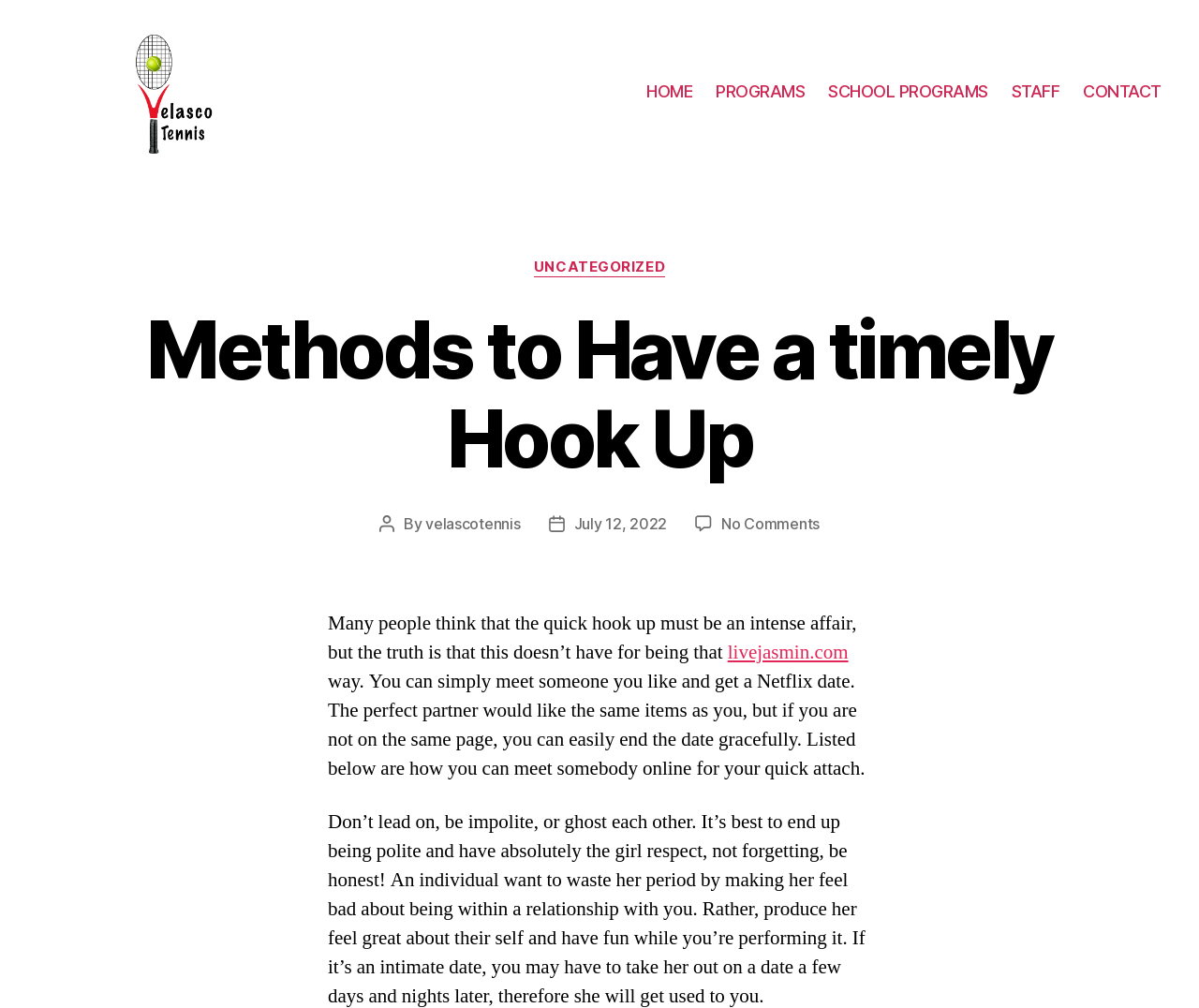Extract the bounding box coordinates for the HTML element that matches this description: "July 12, 2022". The coordinates should be four float numbers between 0 and 1, i.e., [left, top, right, bottom].

[0.479, 0.51, 0.556, 0.529]